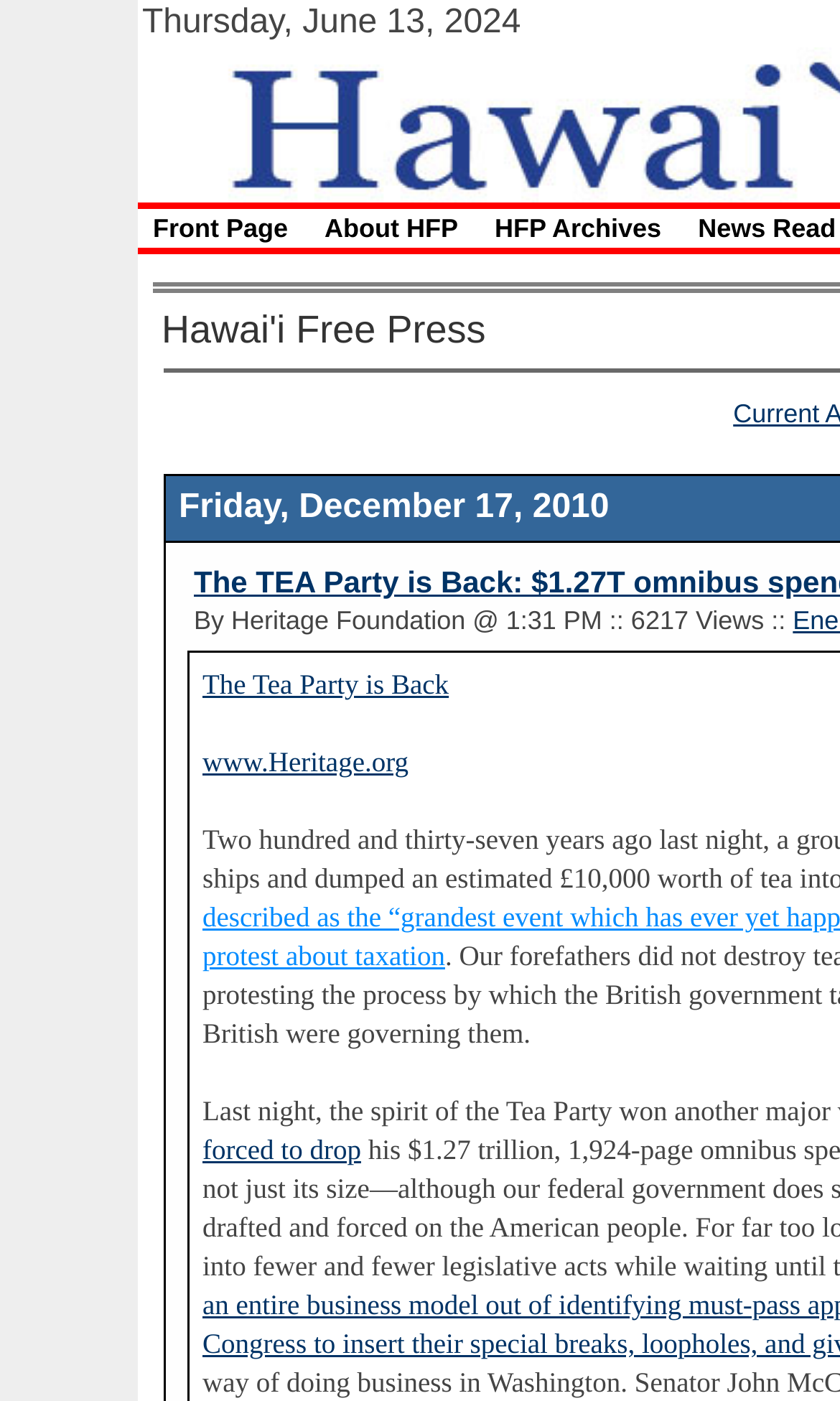Find the bounding box of the web element that fits this description: "The Tea Party is Back".

[0.241, 0.478, 0.534, 0.5]